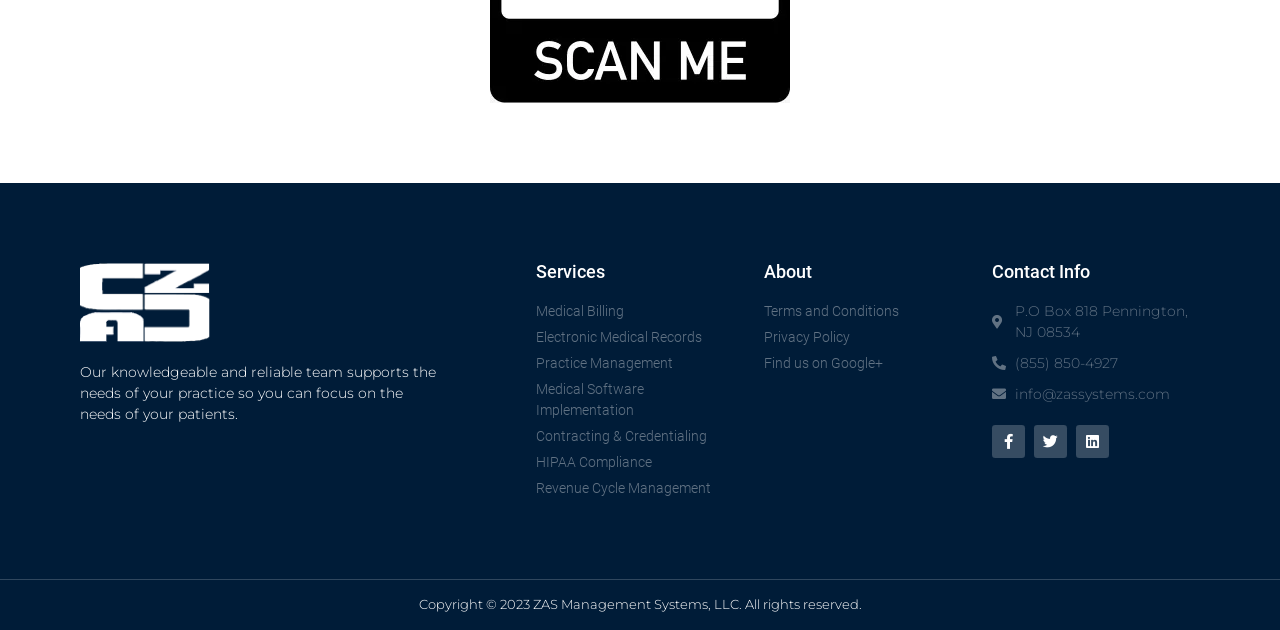Provide a one-word or short-phrase response to the question:
What social media platforms does ZAS Management Systems have a presence on?

Facebook, Twitter, LinkedIn